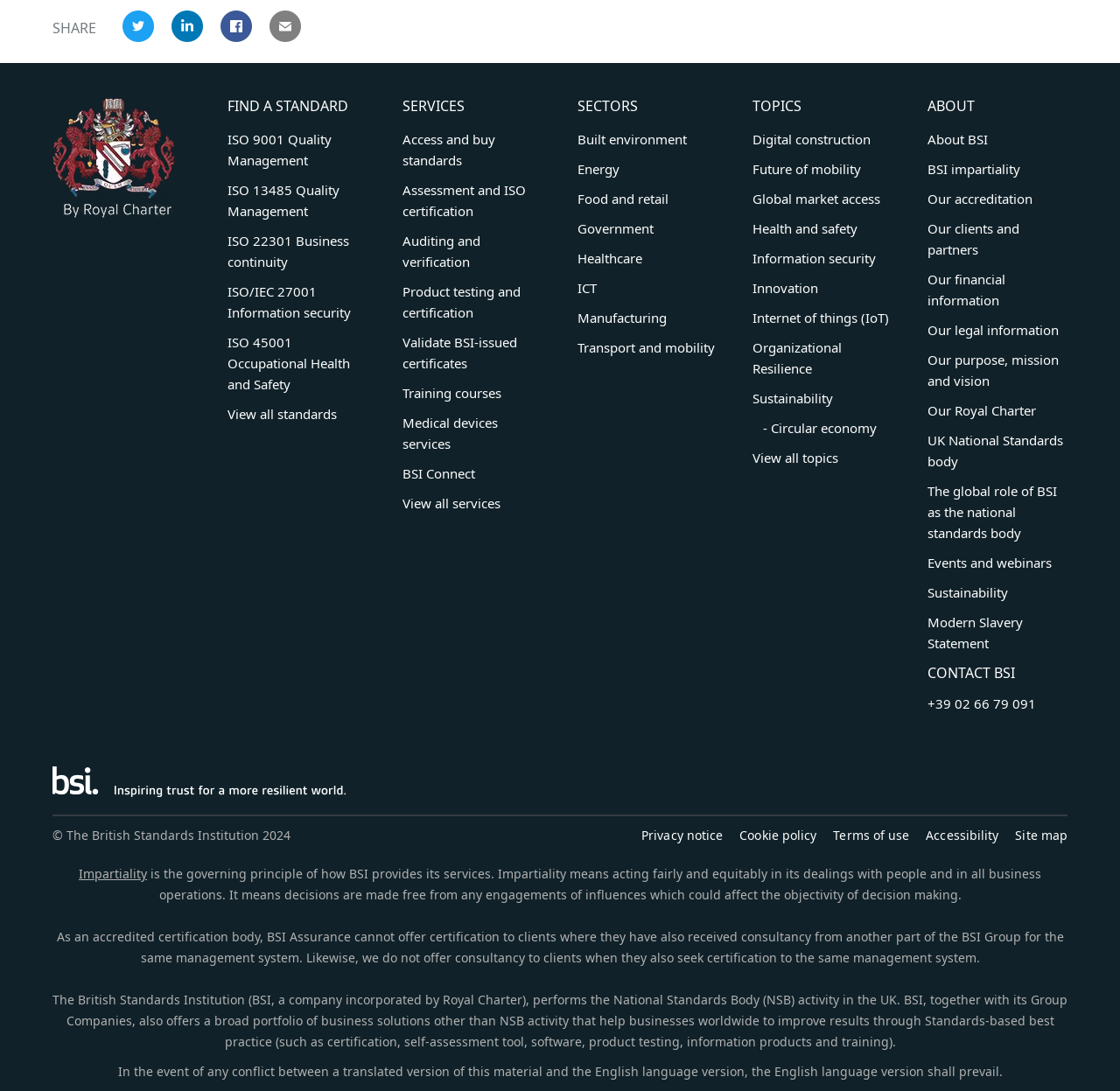How many services are listed under 'SERVICES'?
Please utilize the information in the image to give a detailed response to the question.

I counted the number of services listed under the 'SERVICES' menu, which are 'Access and buy standards', 'Assessment and ISO certification', 'Auditing and verification', 'Product testing and certification', 'Validate BSI-issued certificates', 'Training courses', 'Medical devices services', 'BSI Connect', and 'View all services', so there are 9 services listed.